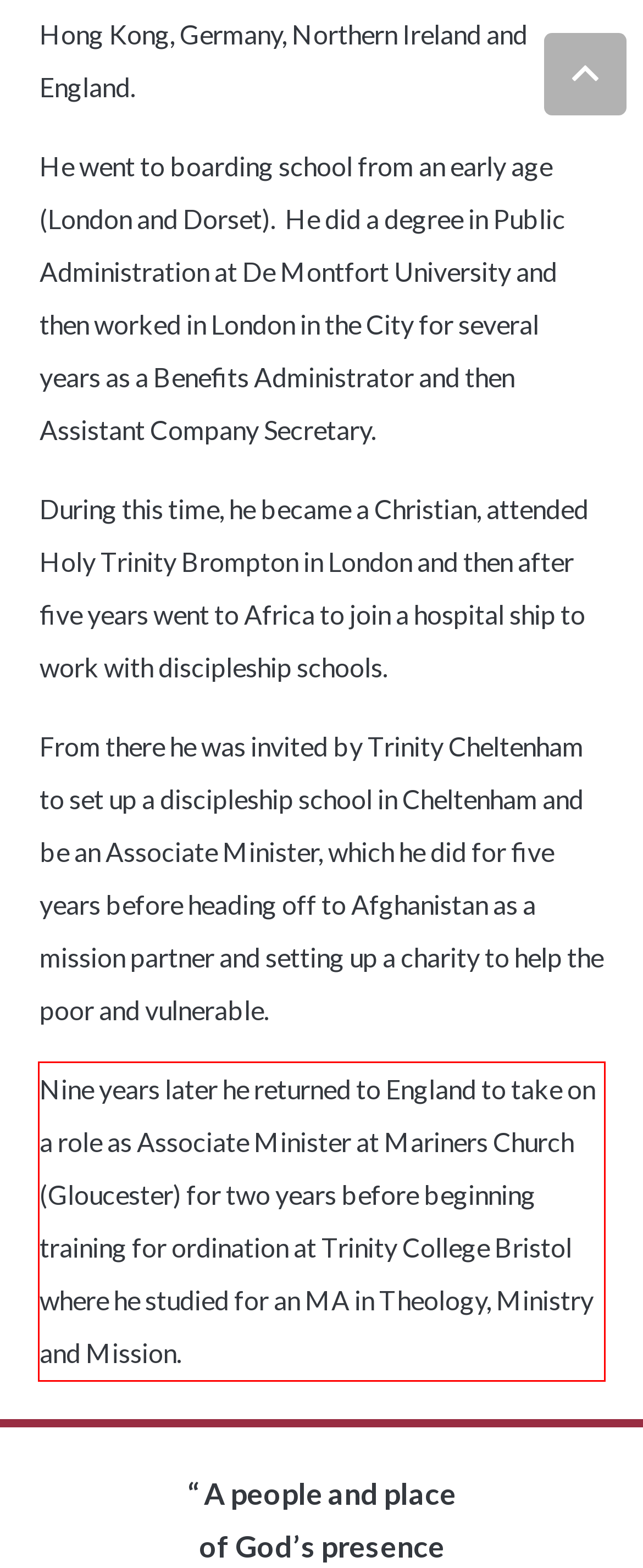Given a webpage screenshot, locate the red bounding box and extract the text content found inside it.

Nine years later he returned to England to take on a role as Associate Minister at Mariners Church (Gloucester) for two years before beginning training for ordination at Trinity College Bristol where he studied for an MA in Theology, Ministry and Mission.